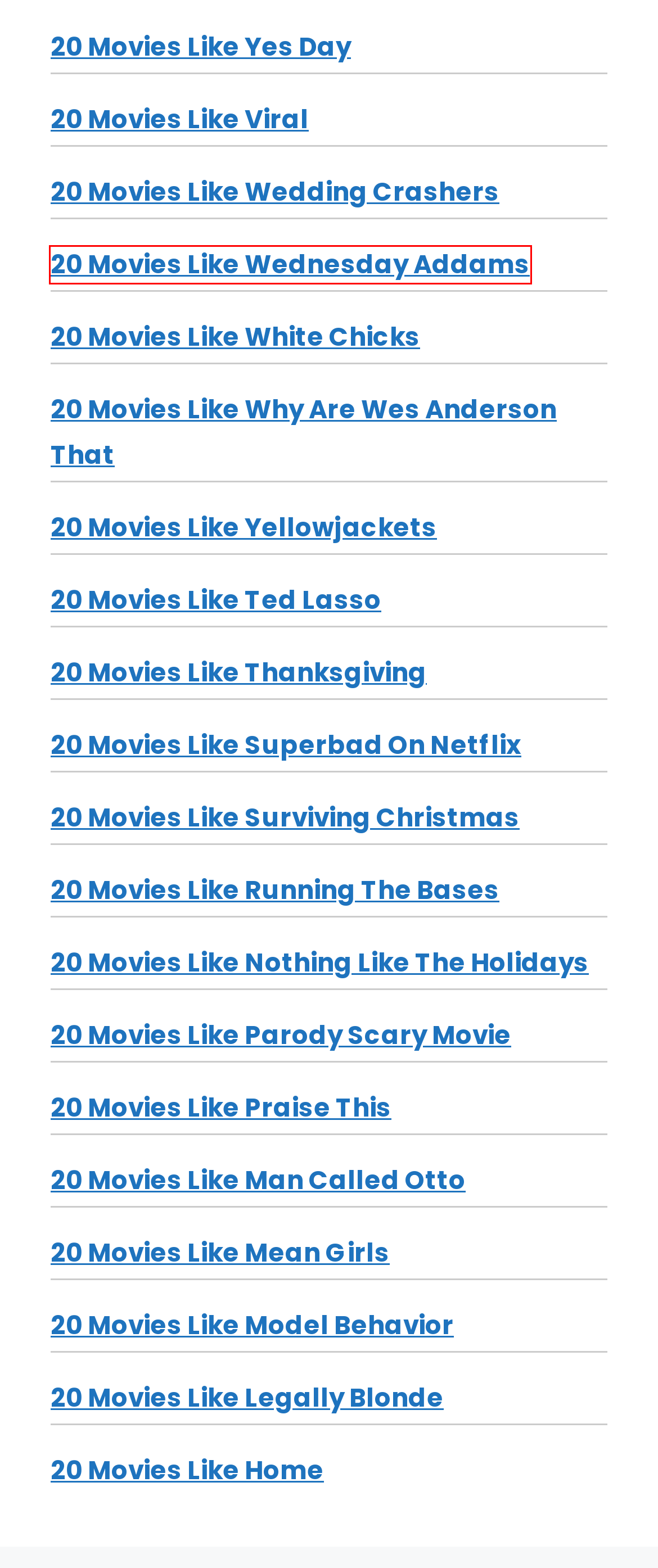Examine the screenshot of the webpage, which includes a red bounding box around an element. Choose the best matching webpage description for the page that will be displayed after clicking the element inside the red bounding box. Here are the candidates:
A. 20 Movies Like Model Behavior - cinemathread.com
B. 20 Movies Like Mean Girls - cinemathread.com
C. 20 Movies Like Superbad On Netflix - cinemathread.com
D. 20 Movies Like Wednesday Addams - cinemathread.com
E. 20 Movies Like Legally Blonde - cinemathread.com
F. 20 Movies Like Running The Bases - cinemathread.com
G. 20 Movies Like Wedding Crashers - cinemathread.com
H. 20 Movies Like Home - cinemathread.com

D